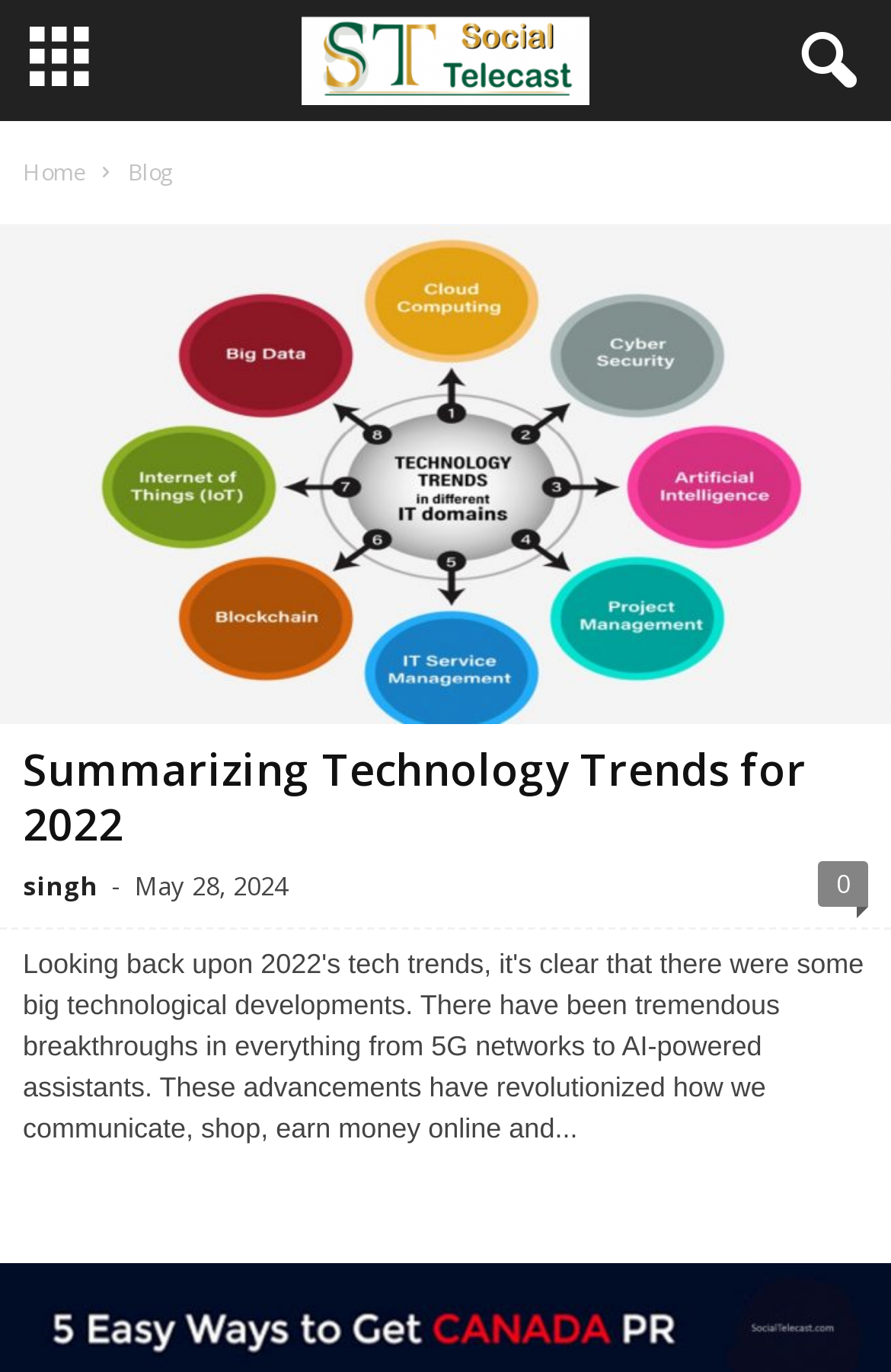Using the format (top-left x, top-left y, bottom-right x, bottom-right y), and given the element description, identify the bounding box coordinates within the screenshot: 0

[0.918, 0.628, 0.974, 0.661]